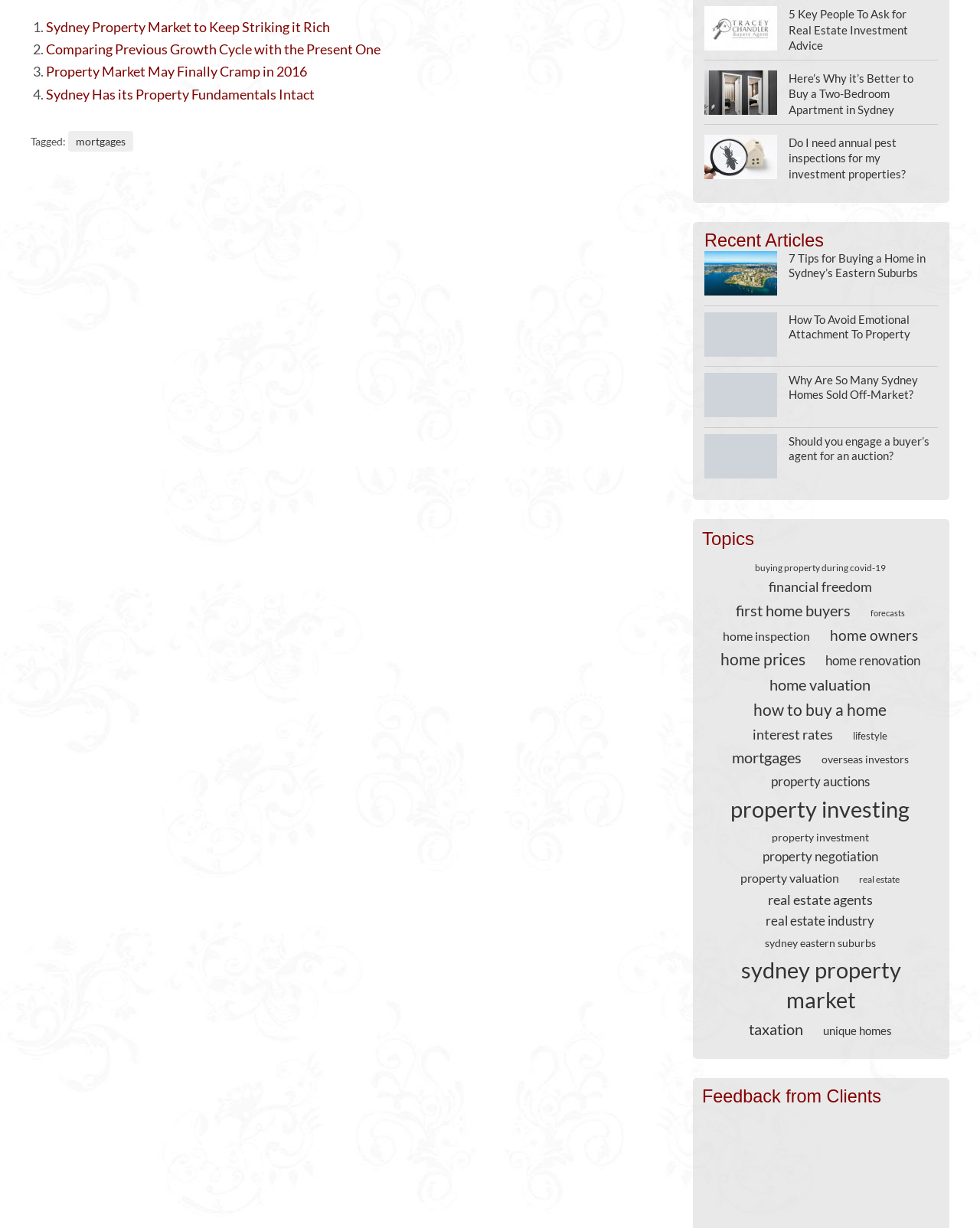Identify the bounding box for the UI element described as: "Rental by Owner Awareness Assn". Ensure the coordinates are four float numbers between 0 and 1, formatted as [left, top, right, bottom].

None